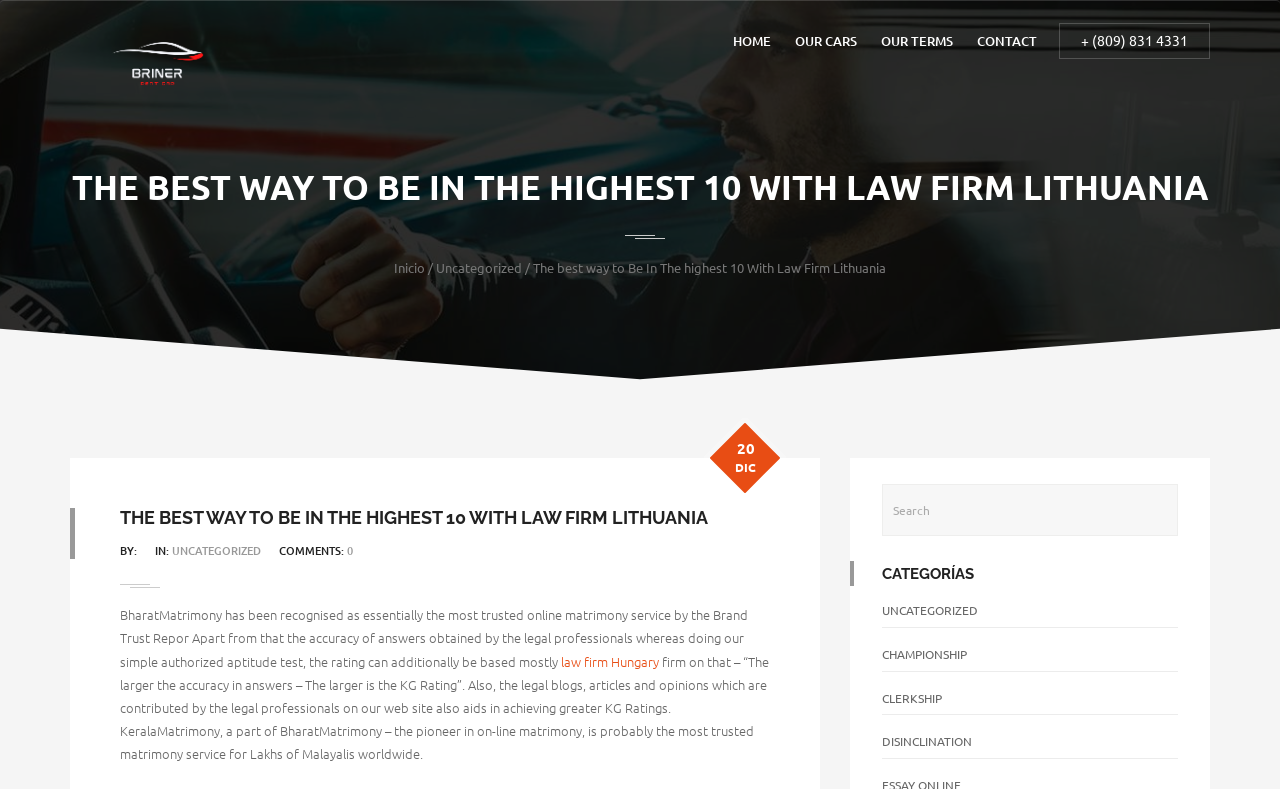What is the name of the matrimony service mentioned on the webpage?
Use the information from the image to give a detailed answer to the question.

I read the text on the webpage and found a mention of 'BharatMatrimony', which is described as a trusted online matrimony service.